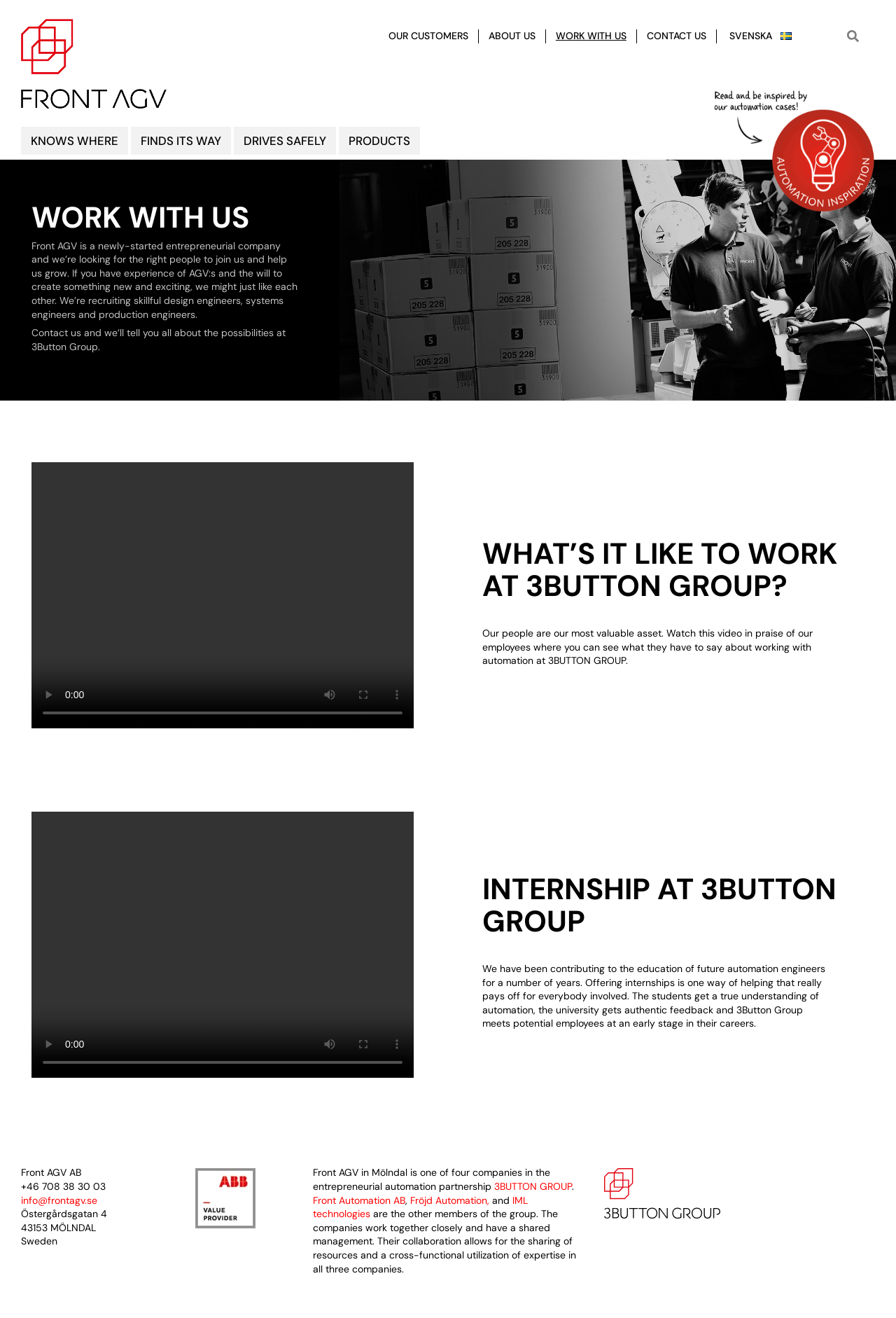What is the text of the first link in the top navigation bar?
Answer the question using a single word or phrase, according to the image.

OUR CUSTOMERS